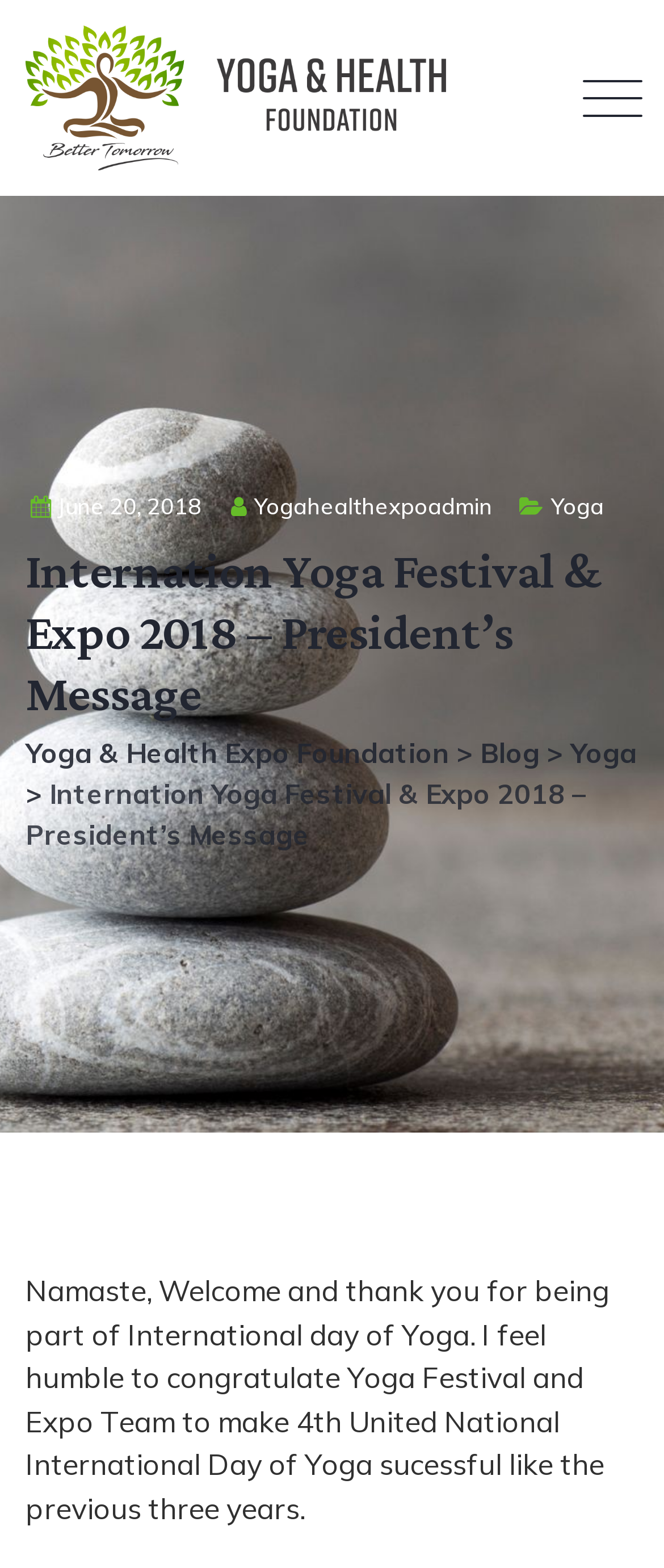Give a one-word or one-phrase response to the question:
What is the tone of the president's message on the webpage?

Humble